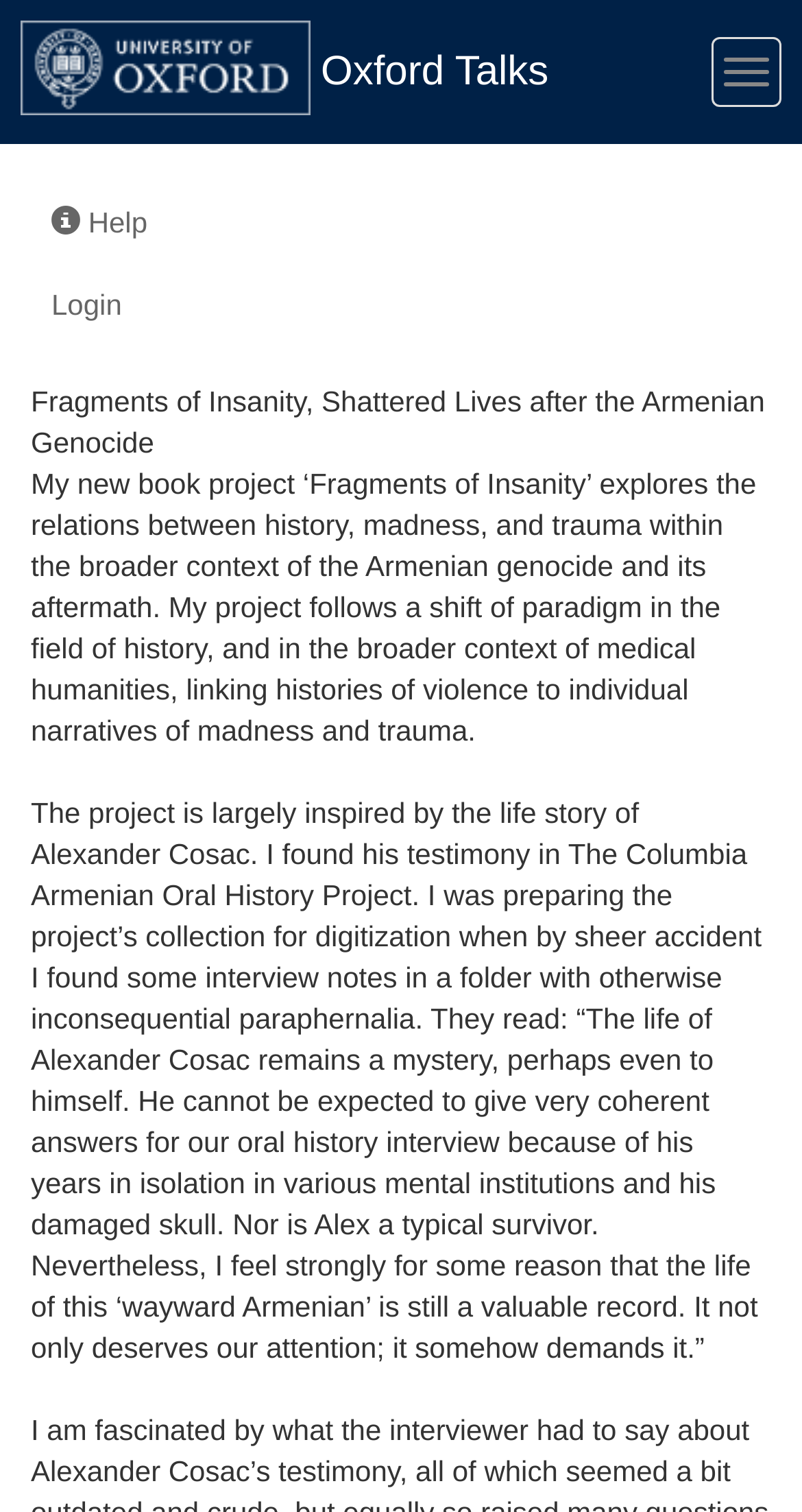What is the topic of the book project?
Using the image, answer in one word or phrase.

Armenian genocide